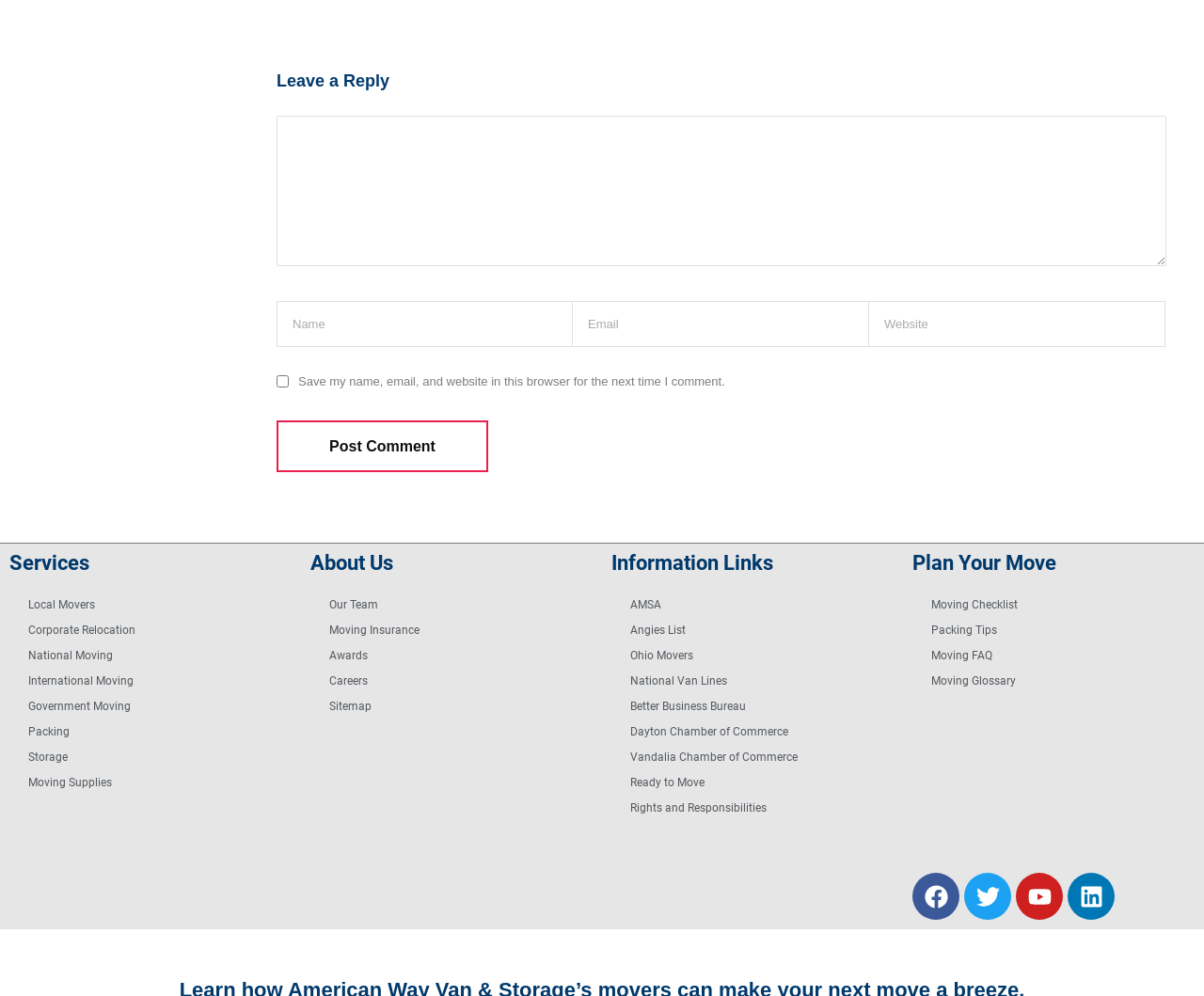Predict the bounding box of the UI element based on the description: "Better Business Bureau". The coordinates should be four float numbers between 0 and 1, formatted as [left, top, right, bottom].

[0.508, 0.697, 0.742, 0.723]